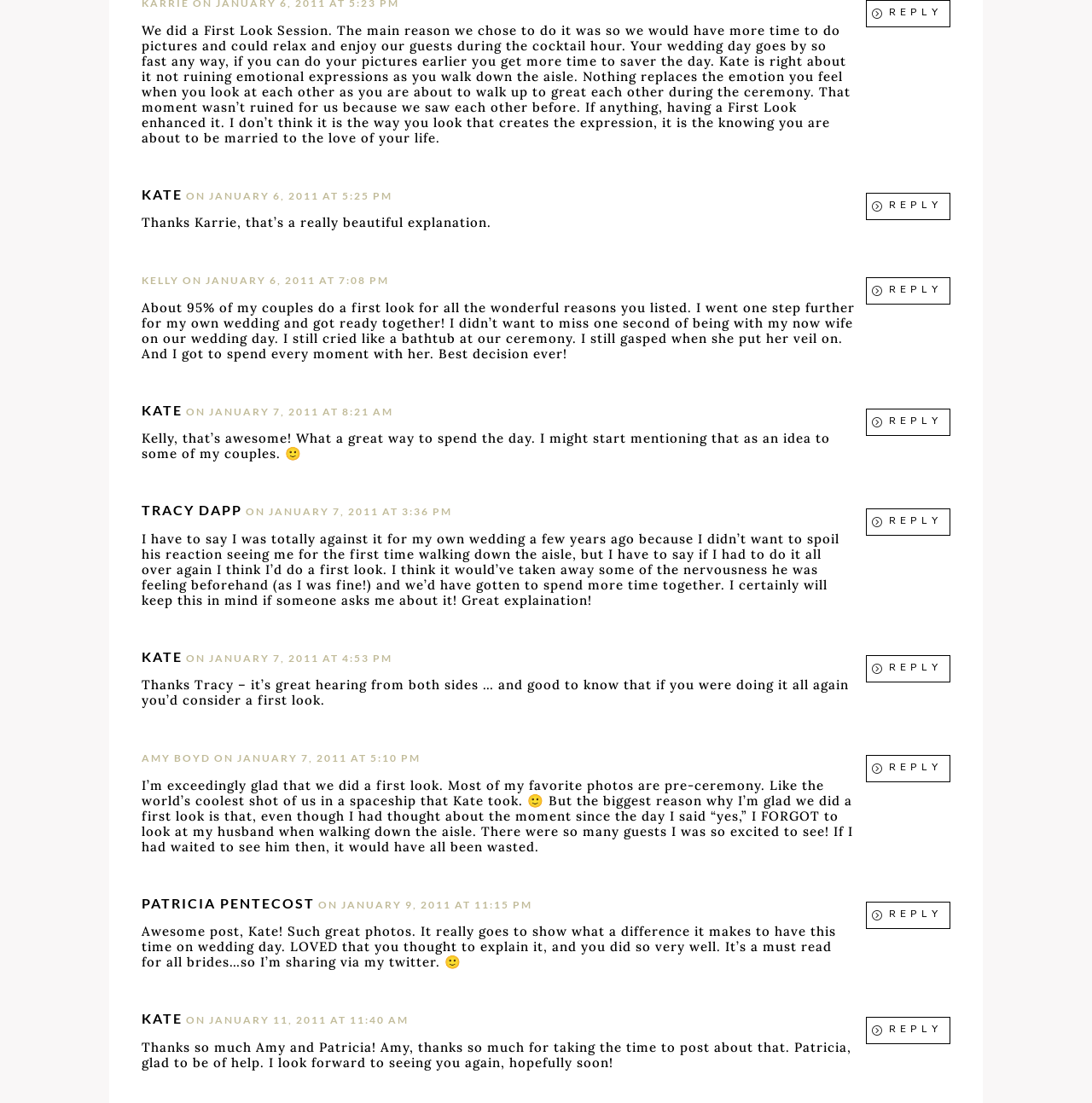Determine the bounding box coordinates of the region to click in order to accomplish the following instruction: "Reply to Kelly". Provide the coordinates as four float numbers between 0 and 1, specifically [left, top, right, bottom].

[0.793, 0.251, 0.87, 0.276]